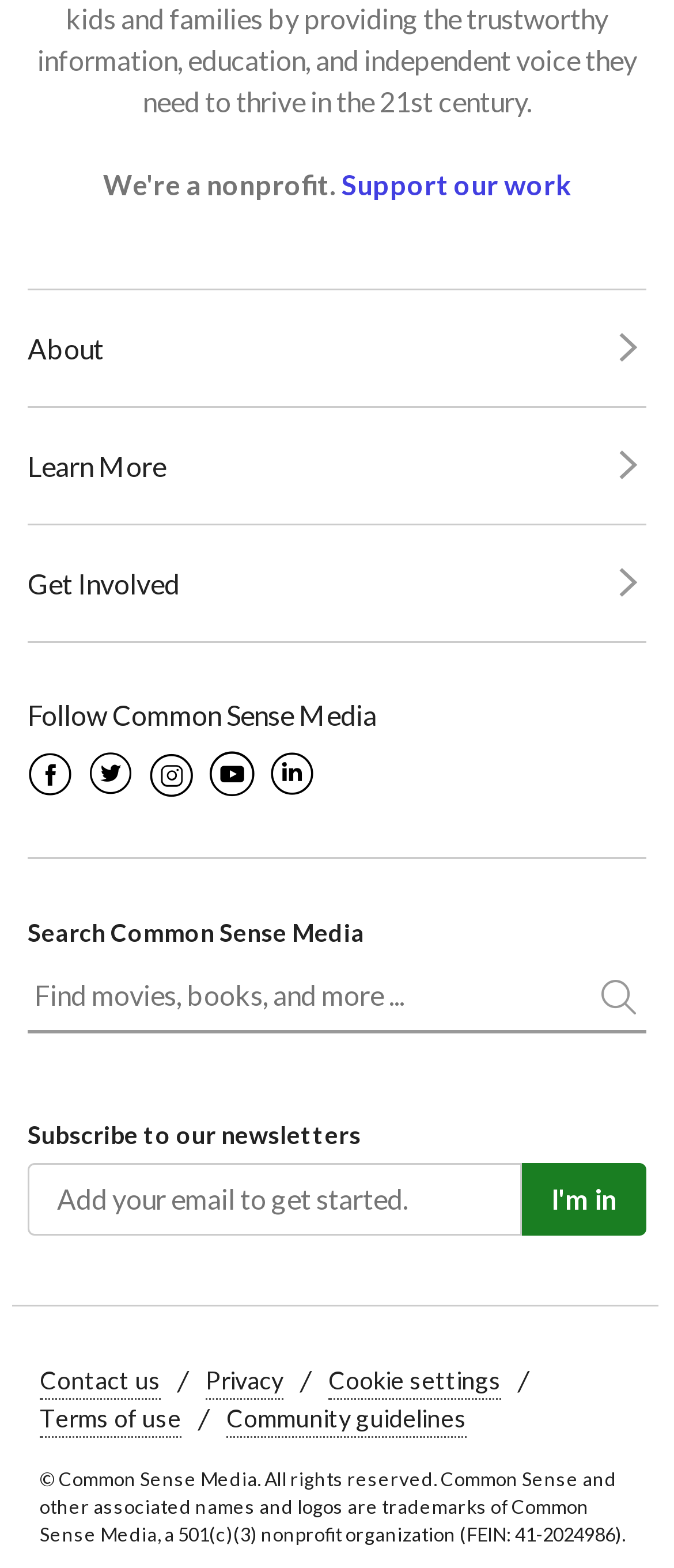Kindly determine the bounding box coordinates for the clickable area to achieve the given instruction: "Follow Common Sense Media on Facebook".

[0.033, 0.476, 0.115, 0.511]